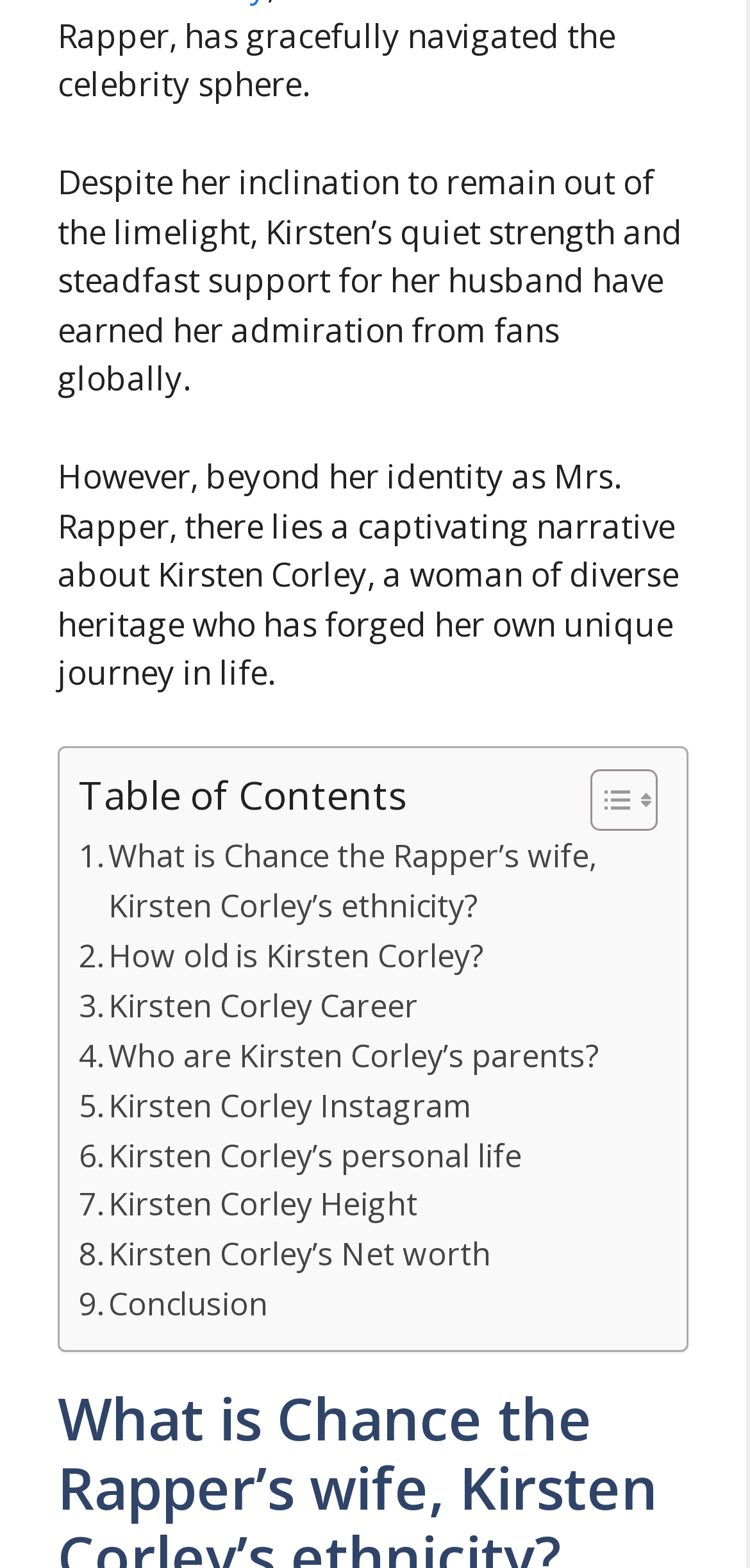How many links are in the table of contents?
Offer a detailed and exhaustive answer to the question.

The table of contents is located in a layout table with the label 'Table of Contents'. It contains 9 links, each corresponding to a different section of the article, such as 'What is Chance the Rapper’s wife, Kirsten Corley’s ethnicity?' and 'Kirsten Corley’s personal life'.